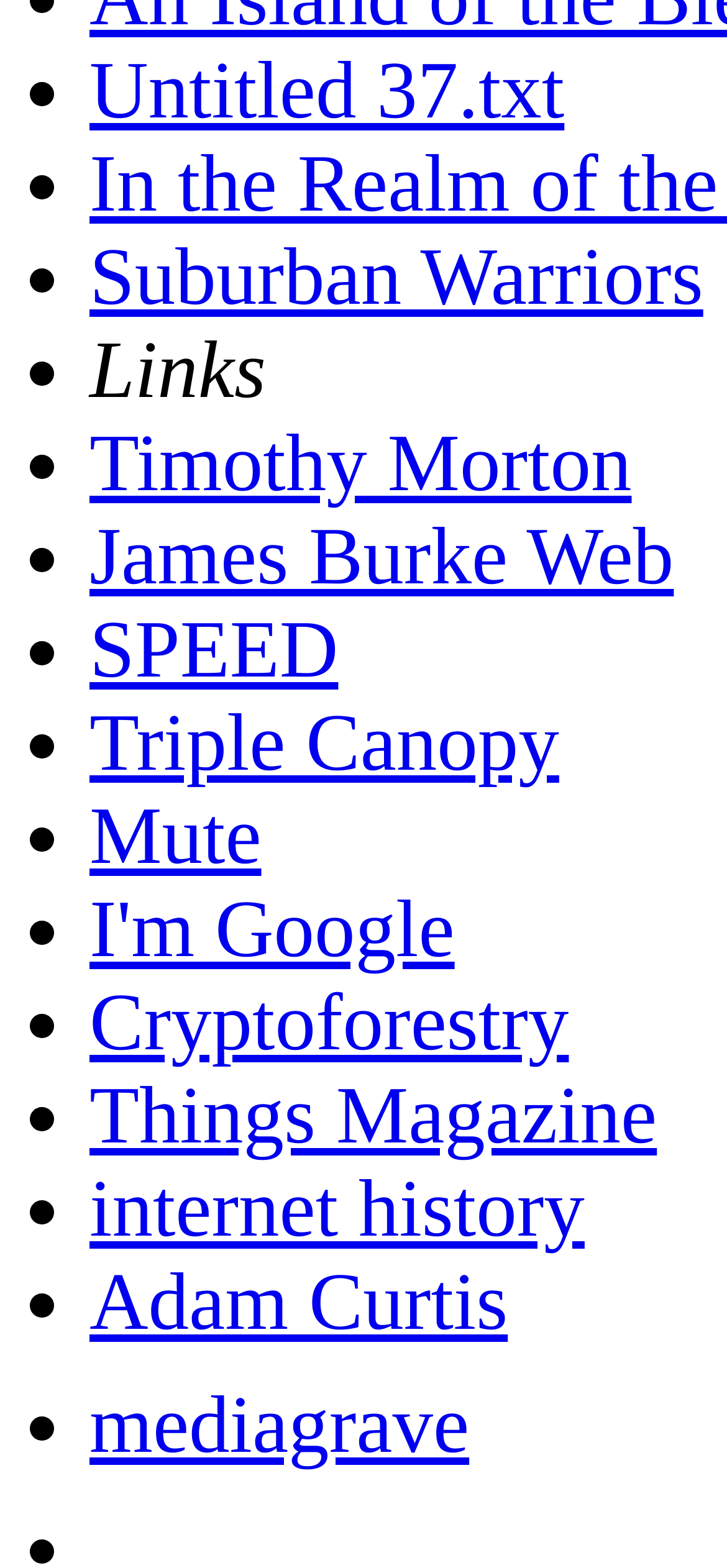Provide your answer to the question using just one word or phrase: What is the first link on the webpage?

Untitled 37.txt